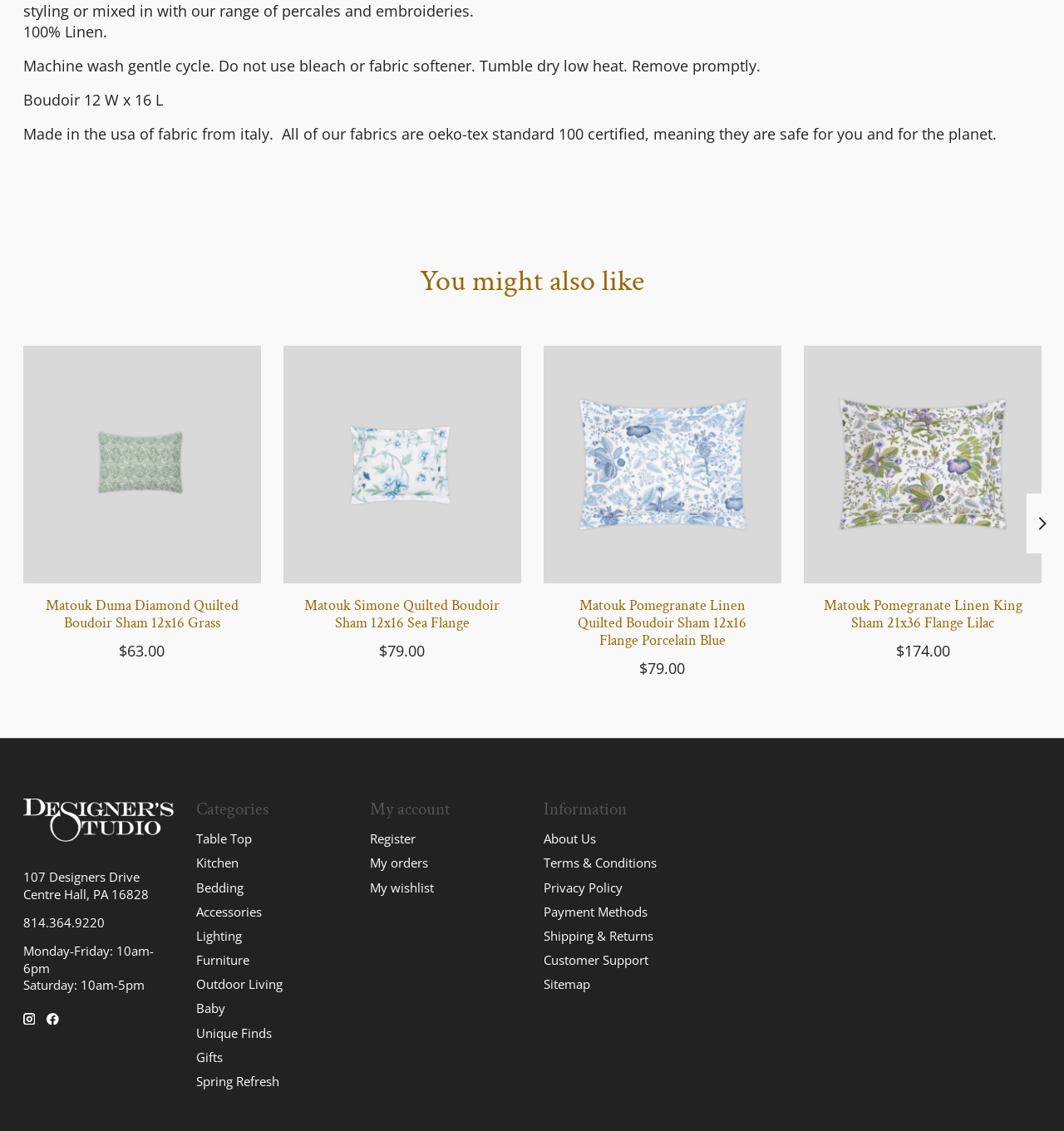Locate the bounding box of the UI element based on this description: "Furniture". Provide four float numbers between 0 and 1 as [left, top, right, bottom].

[0.185, 0.841, 0.235, 0.856]